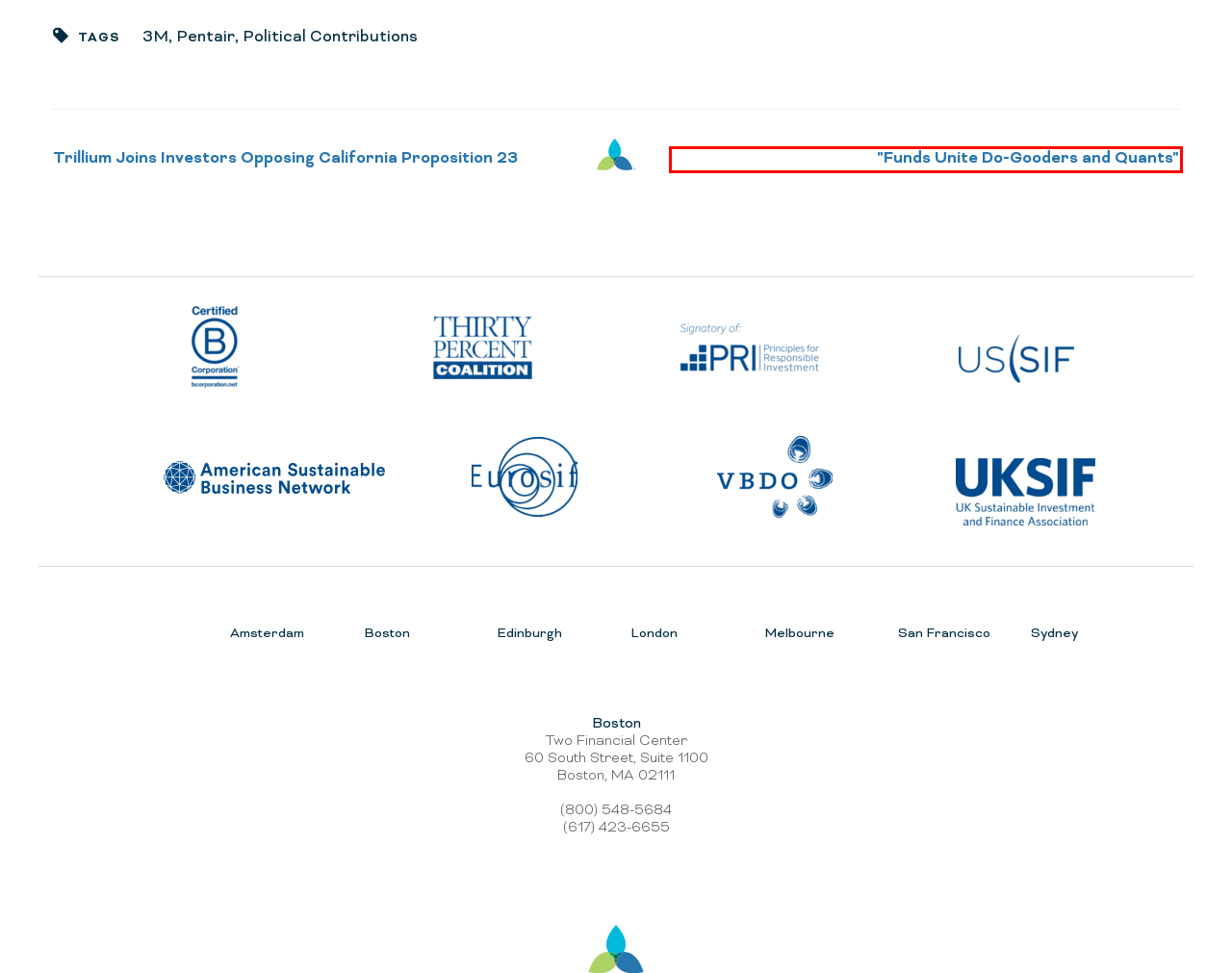You are presented with a screenshot of a webpage containing a red bounding box around an element. Determine which webpage description best describes the new webpage after clicking on the highlighted element. Here are the candidates:
A. "Funds Unite Do-Gooders and Quants" – Trillium Asset Management
B. Trillium News – Trillium Asset Management
C. Socially Responsible Investing  |  Trillium Asset Management
D. Trillium Joins Investors Opposing California Proposition 23 – Trillium Asset Management
E. Shareholder Proposals – Trillium Asset Management
F. Political Contributions – Trillium Asset Management
G. Pentair – Trillium Asset Management
H. 3M – Trillium Asset Management

A